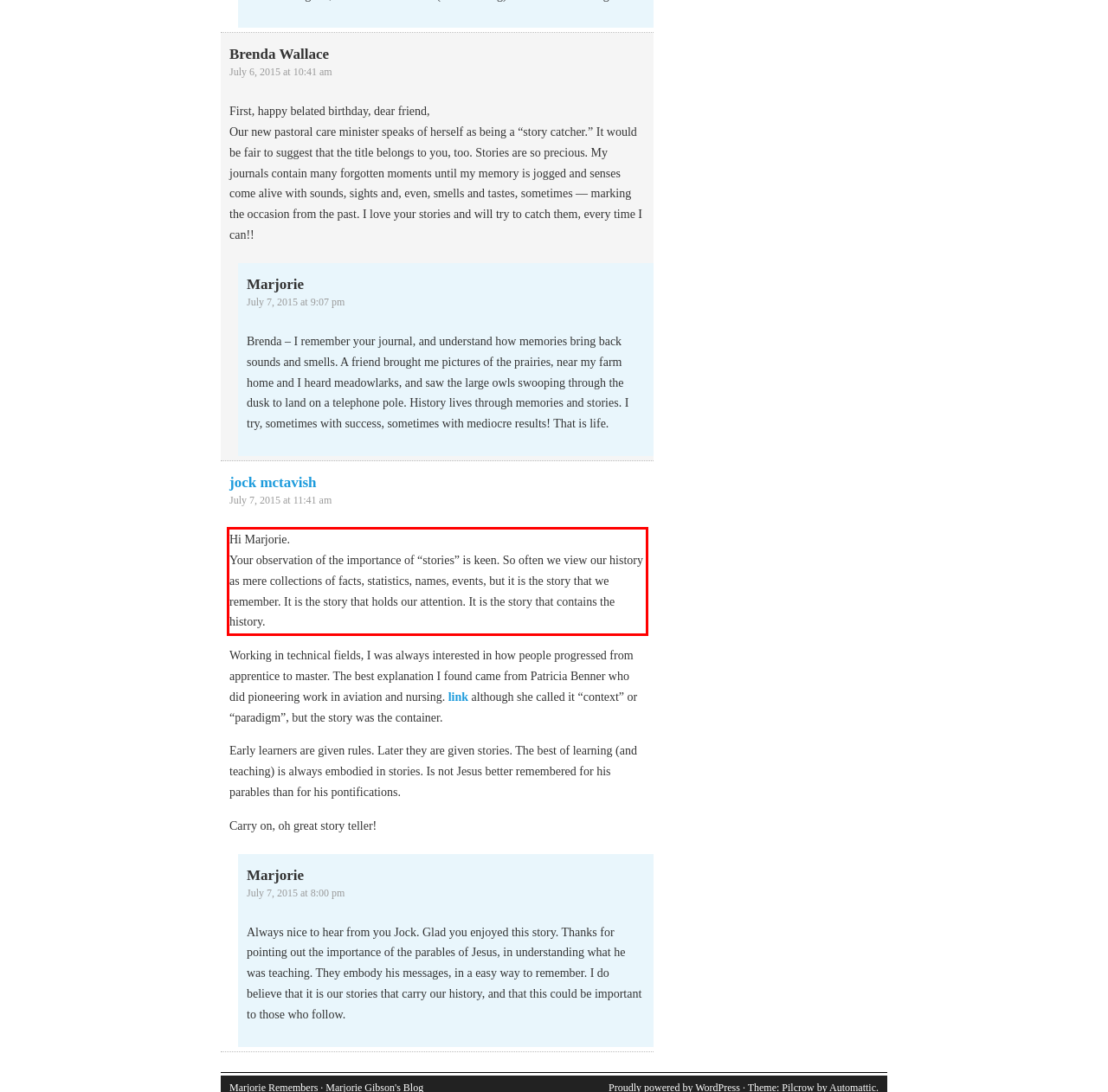There is a screenshot of a webpage with a red bounding box around a UI element. Please use OCR to extract the text within the red bounding box.

Hi Marjorie. Your observation of the importance of “stories” is keen. So often we view our history as mere collections of facts, statistics, names, events, but it is the story that we remember. It is the story that holds our attention. It is the story that contains the history.